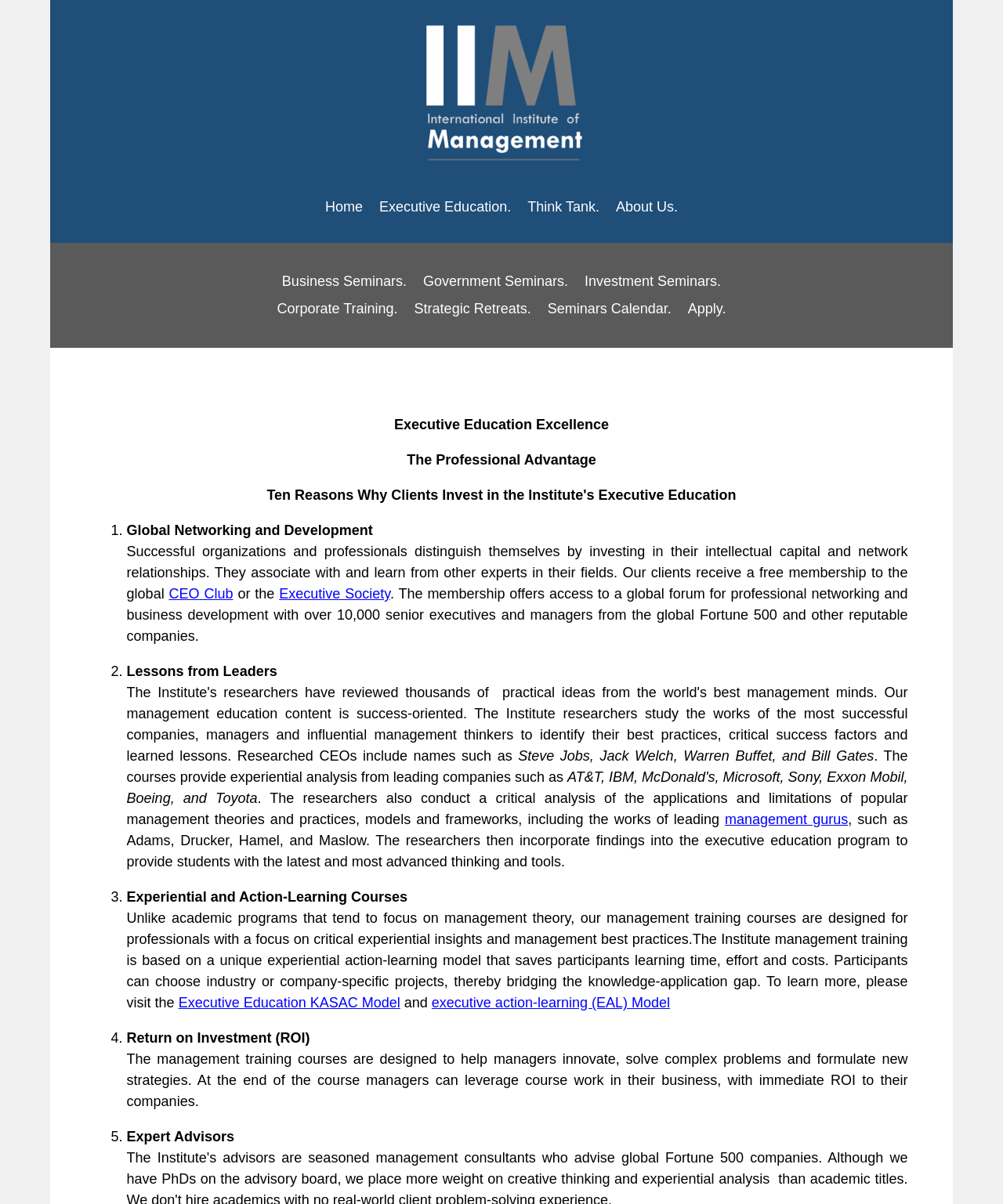Identify the bounding box coordinates of the clickable section necessary to follow the following instruction: "Click on the 'Home' link". The coordinates should be presented as four float numbers from 0 to 1, i.e., [left, top, right, bottom].

[0.318, 0.161, 0.368, 0.184]